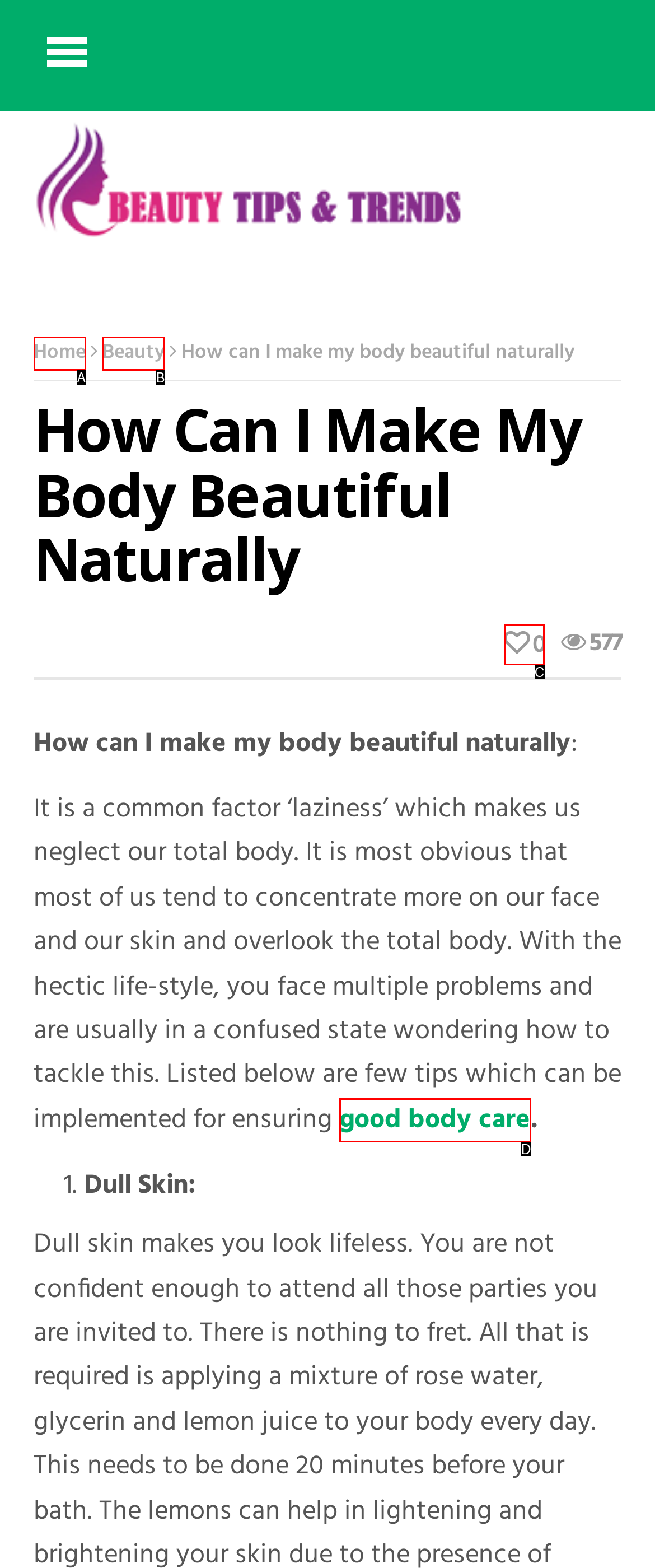Based on the provided element description: good body care, identify the best matching HTML element. Respond with the corresponding letter from the options shown.

D